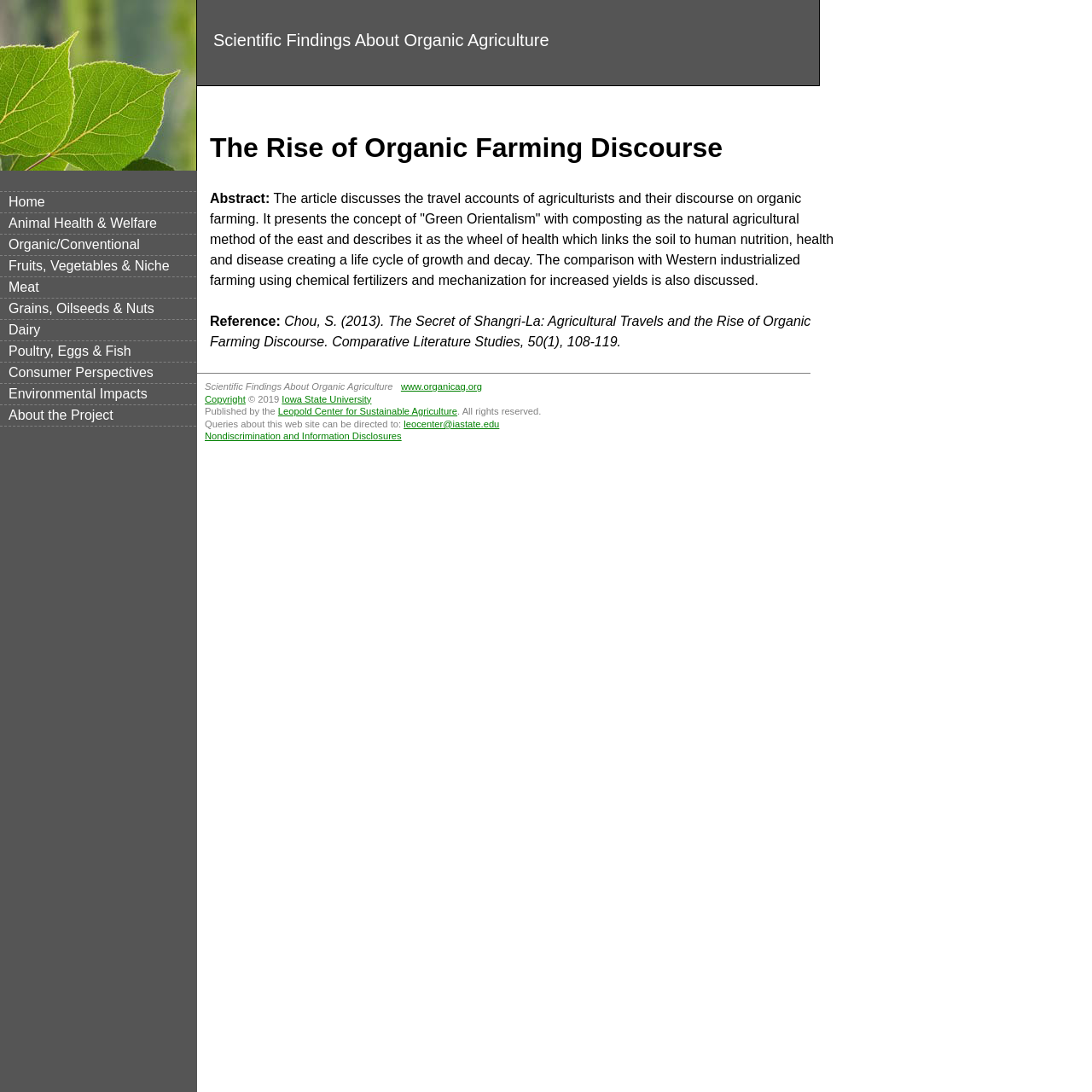Present a detailed account of what is displayed on the webpage.

The webpage is about organic farming and agriculture, with a focus on scientific findings and research. At the top, there is a navigation link "Jump to navigation" and a home button with an image. Below this, there is a heading "The Rise of Organic Farming Discourse" which is the title of the article. 

The article is divided into sections, with an abstract that summarizes the content, which discusses the concept of "Green Orientalism" and the comparison between Western industrialized farming and organic farming. There is also a reference section that cites a research paper by Chou (2013).

On the left side of the page, there is a menu with links to various topics related to organic farming, including animal health, fruits and vegetables, meat, dairy, and environmental impacts. 

At the bottom of the page, there is a section with links to the project's website, copyright information, and a contact email for queries about the website. There is also a link to the Leopold Center for Sustainable Agriculture and Iowa State University, which published the website.